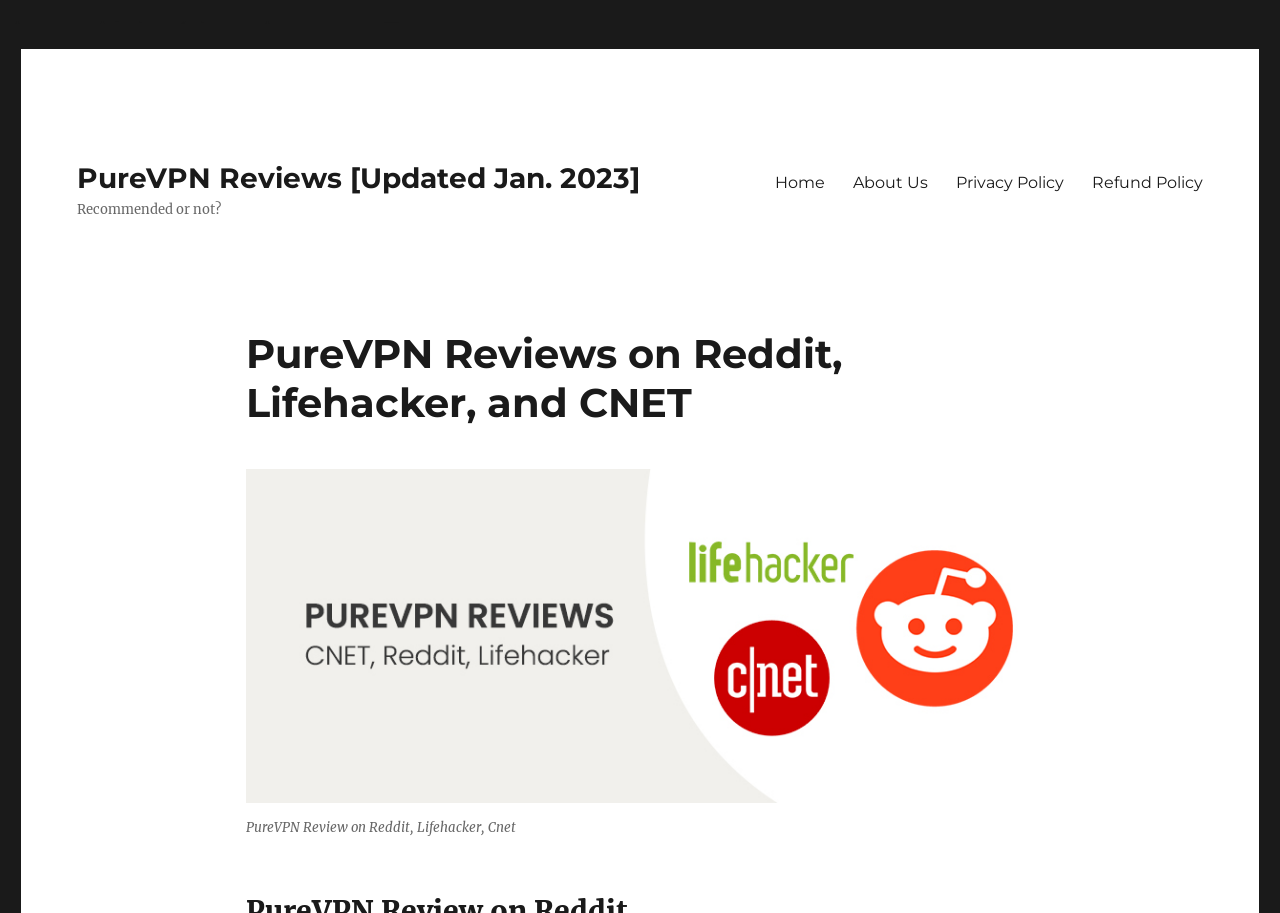What is the date of the review update?
Please use the image to deliver a detailed and complete answer.

The date of the review update can be found in the link 'PureVPN Reviews [Updated Jan. 2023]' which is located at the top of the webpage.